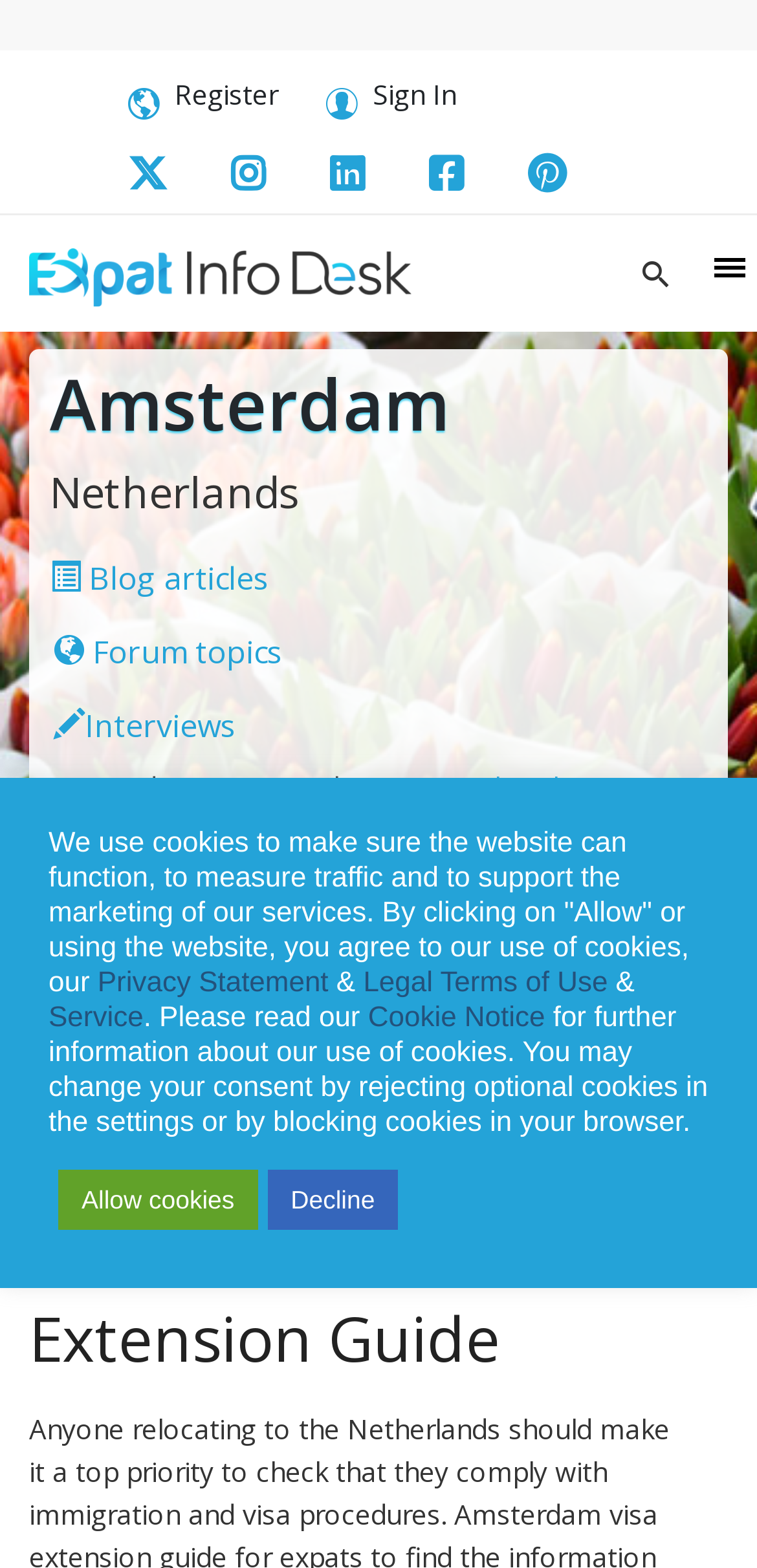What is the topic of the webpage?
Please provide a detailed and thorough answer to the question.

I found the heading 'Amsterdam Visa Extension' and the text 'Amsterdam visa extension guide' on the webpage, which suggests that the topic of the webpage is related to Amsterdam visa extension.